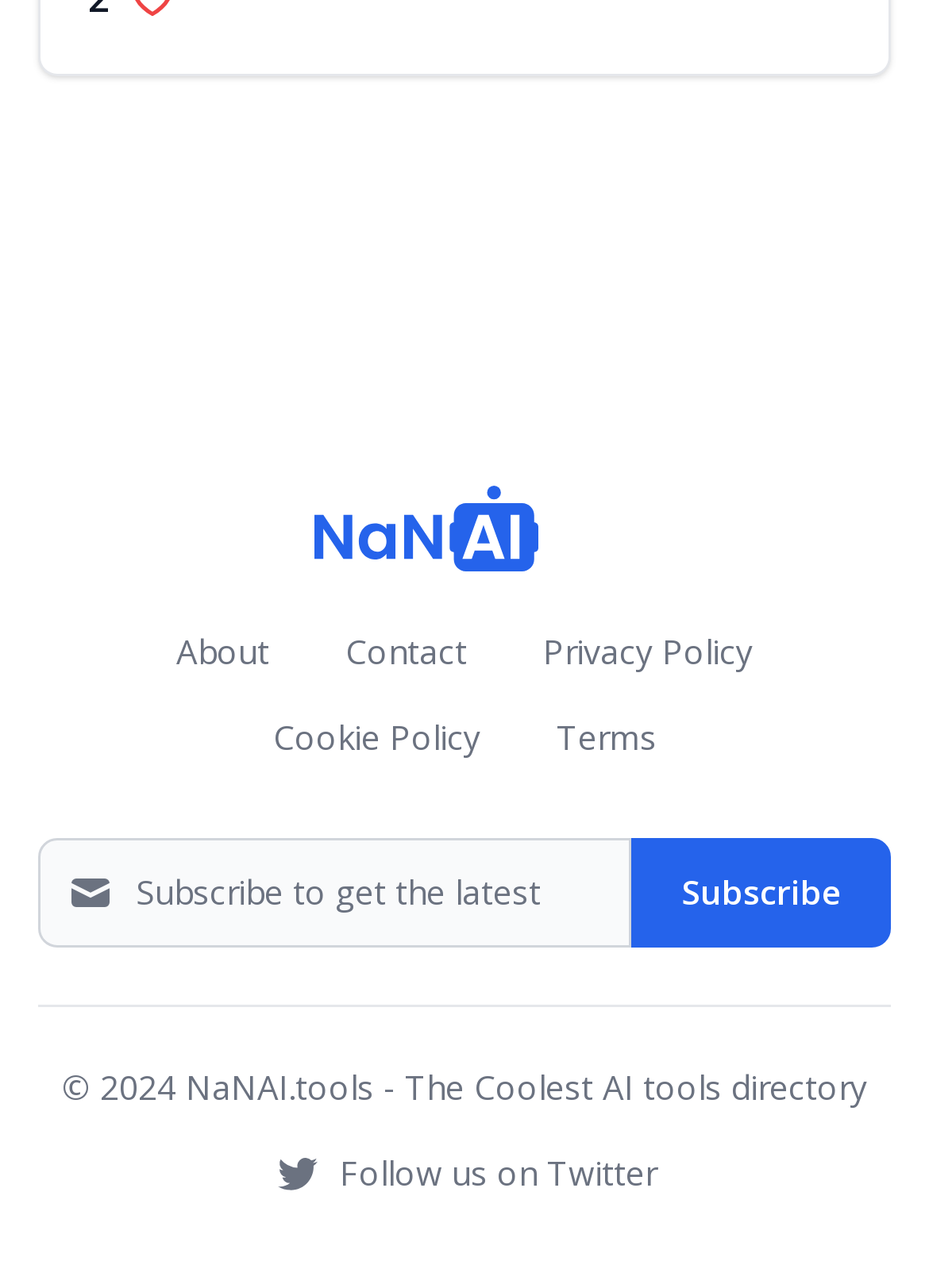What is the name of the AI tools directory?
We need a detailed and meticulous answer to the question.

The name of the AI tools directory can be found in the image element with the OCR text 'AI tools directory NaNAI' at the top of the webpage.